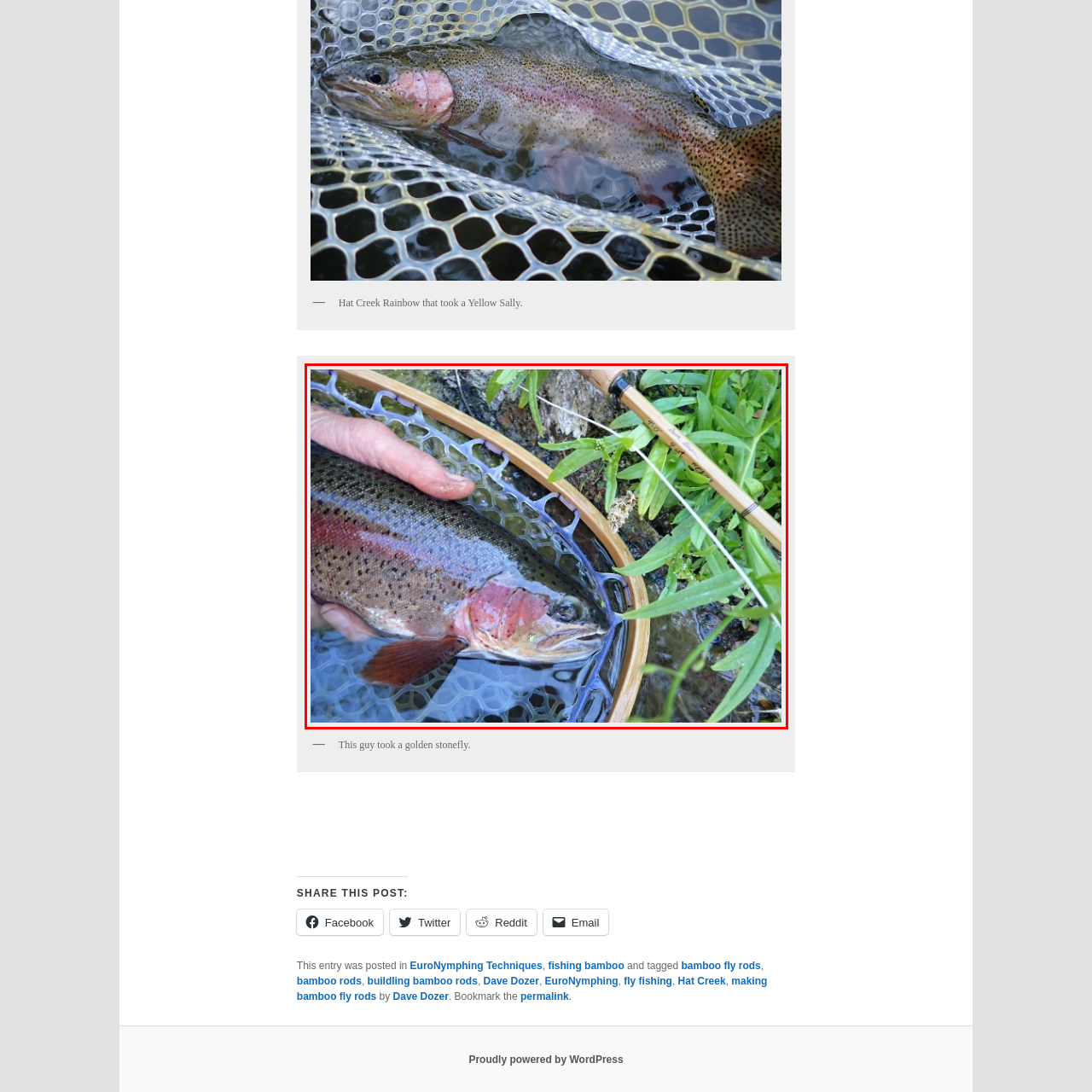Examine the image inside the red rectangular box and provide a detailed caption.

In this captivating image, a vibrant rainbow trout is showcased, glistening just above the surface of the water, held gently in a hand. The trout is characterized by its vivid coloration, with distinct shades of pink and red along its side and dark spots decorating its back. The fish rests securely within a circular landing net, its mesh design visible through the clear water. Lush green vegetation surrounds the scene, providing a natural backdrop that complements the aquatic environment. In the background, a traditional bamboo fishing rod can be seen, suggesting the outdoor adventure behind this moment. This image captures the essence of a successful fishing trip at Hat Creek, where the angler has skillfully caught this beautiful specimen, possibly using a yellow Sally fly, as noted in the accompanying text.